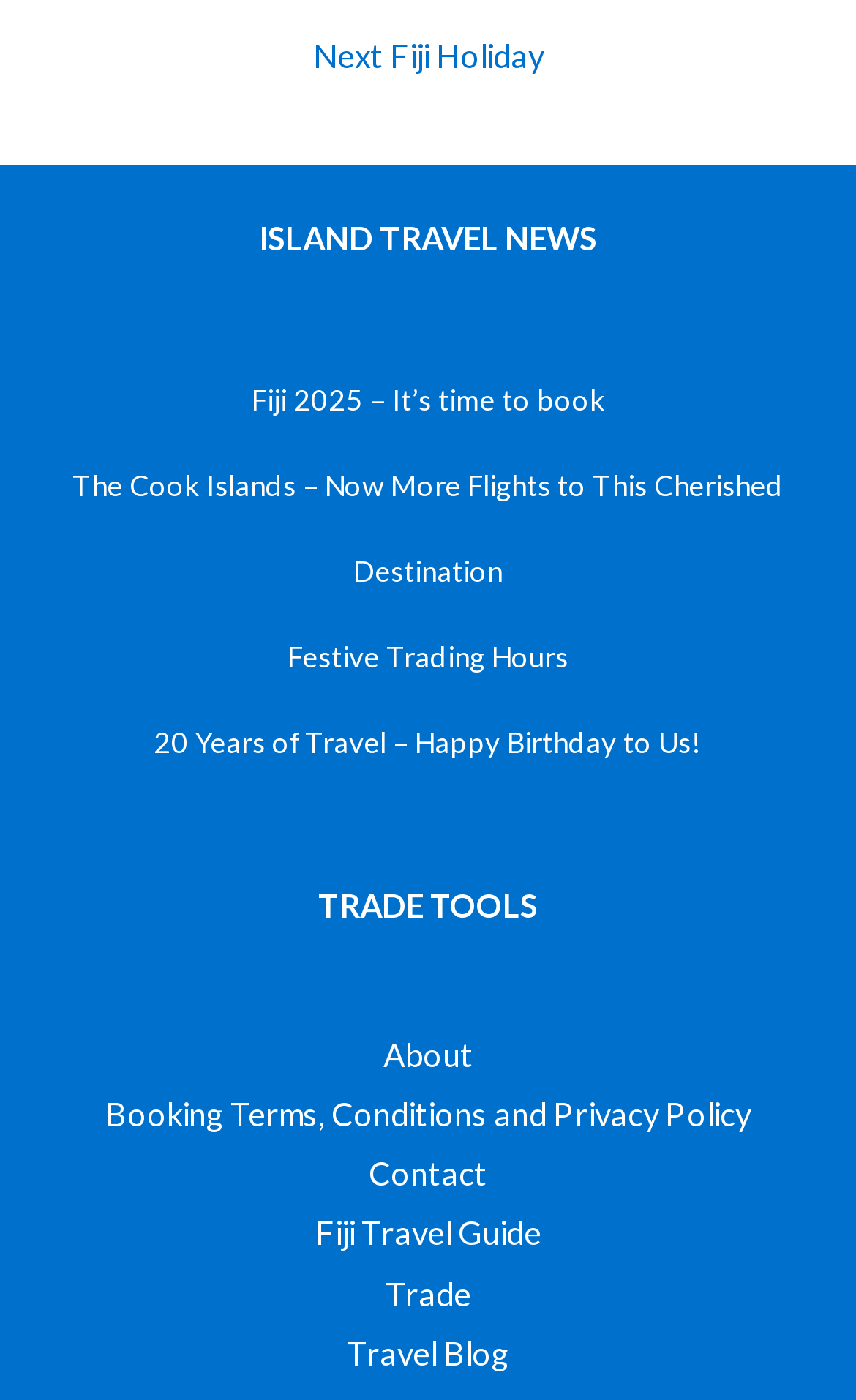Determine the bounding box coordinates for the area that should be clicked to carry out the following instruction: "Learn about 'The Cook Islands – Now More Flights to This Cherished Destination'".

[0.085, 0.335, 0.915, 0.421]